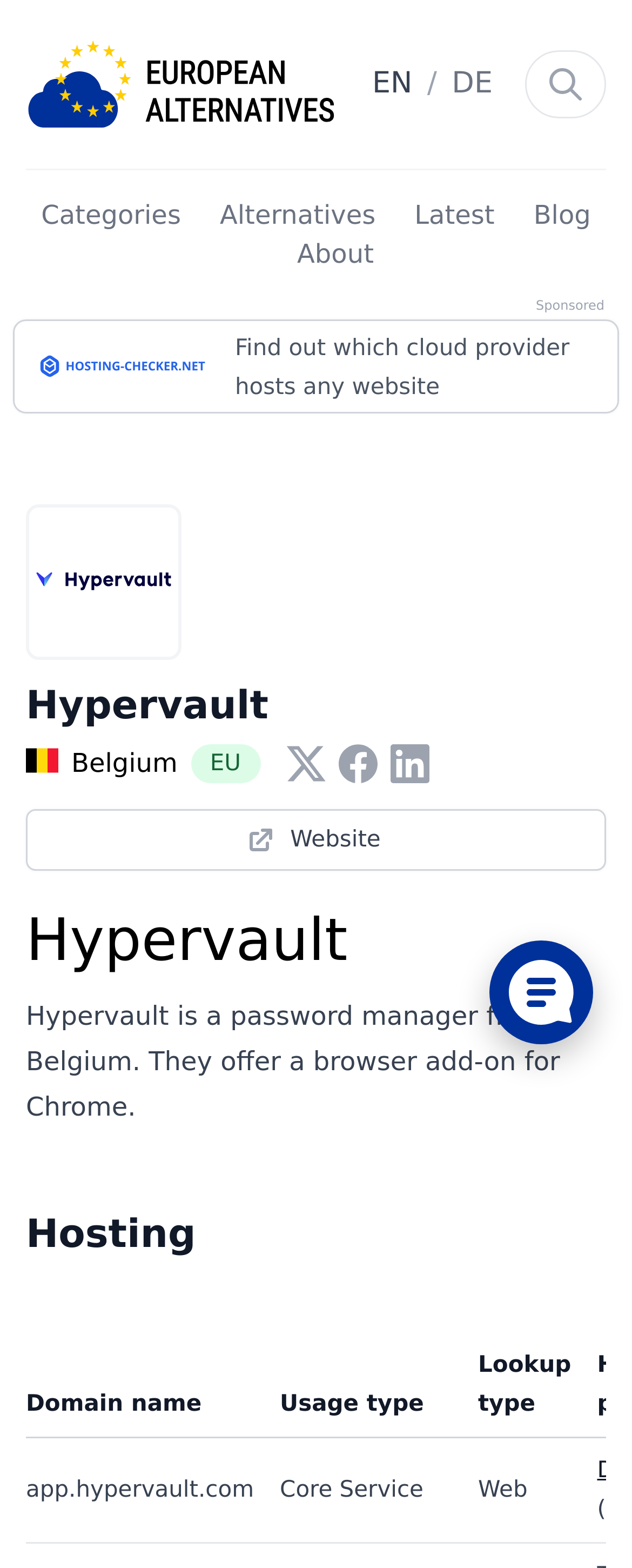Please specify the bounding box coordinates of the clickable section necessary to execute the following command: "Leave a message".

None